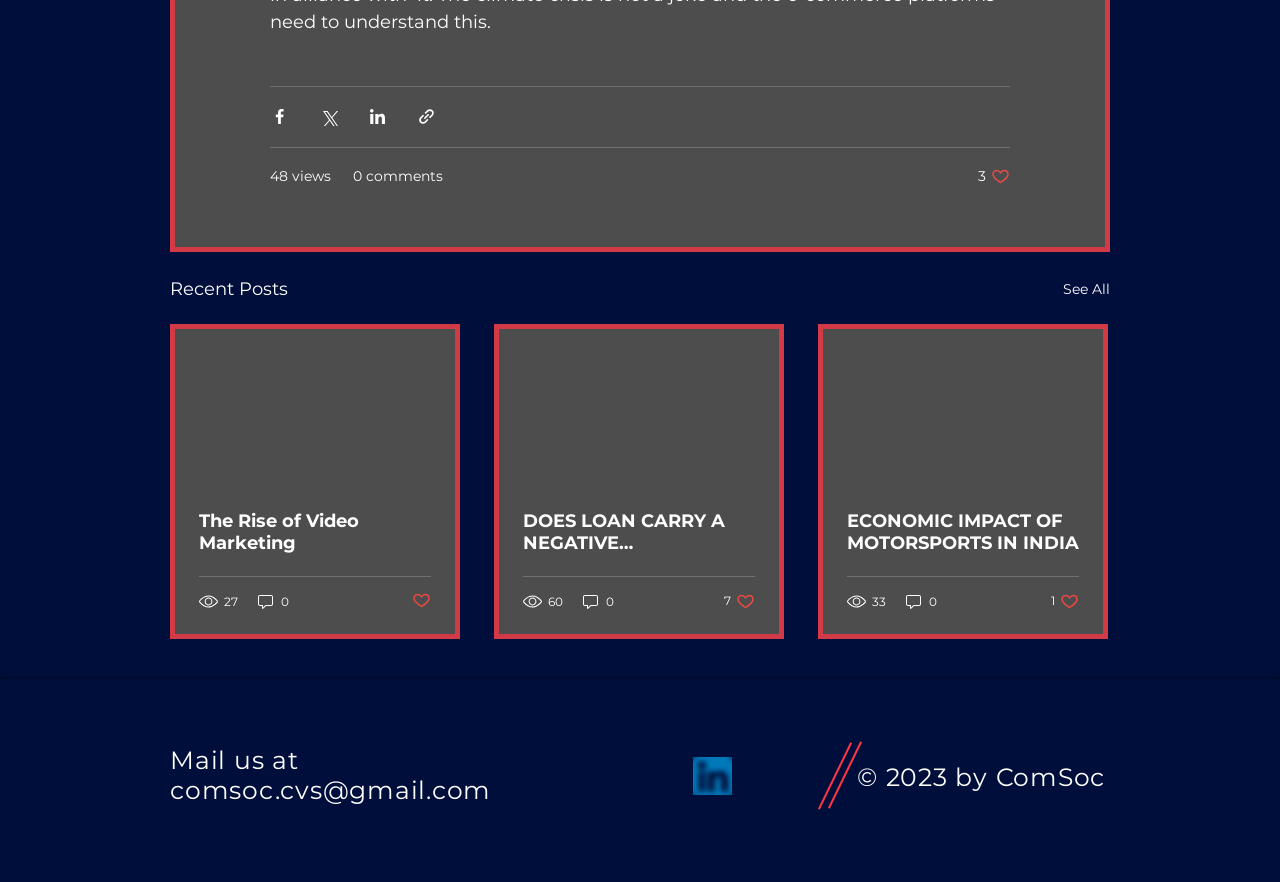Please identify the bounding box coordinates of the clickable region that I should interact with to perform the following instruction: "Share via Facebook". The coordinates should be expressed as four float numbers between 0 and 1, i.e., [left, top, right, bottom].

[0.211, 0.122, 0.226, 0.143]